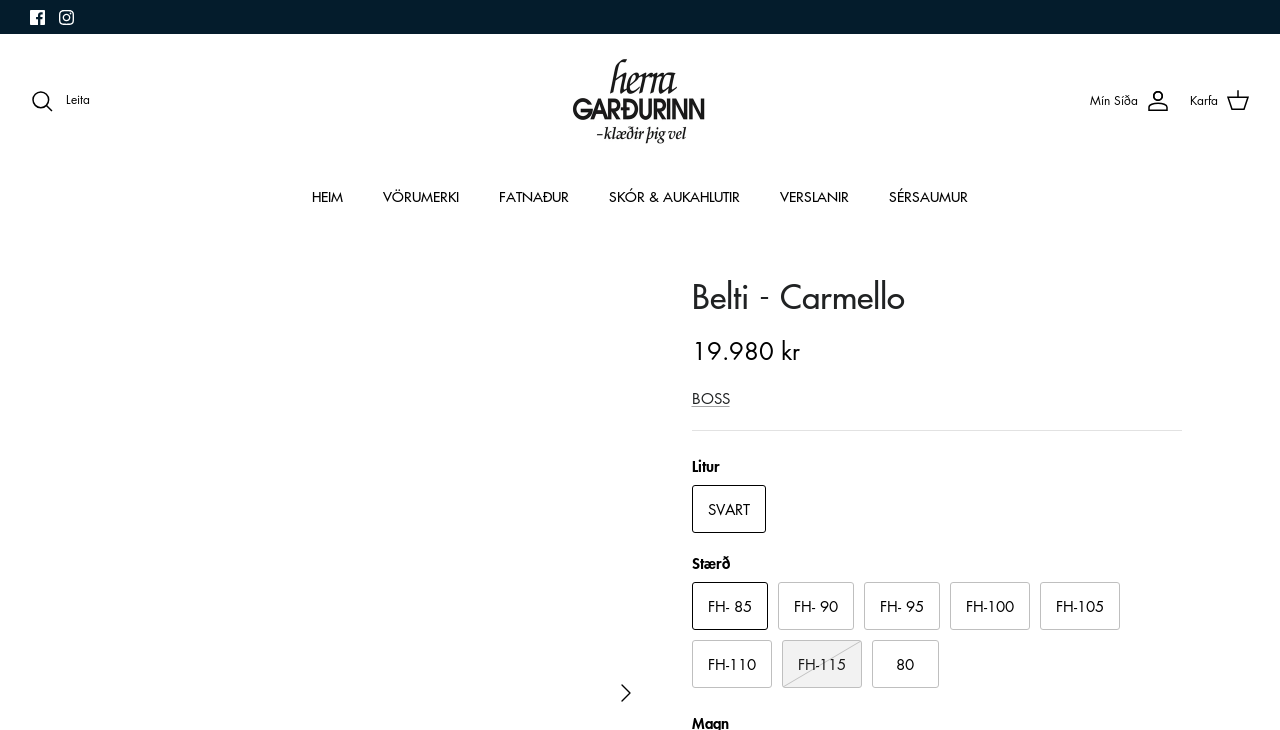Answer briefly with one word or phrase:
What is the purpose of the 'GERAST ÁSKRIFANDI' button?

To subscribe to newsletter